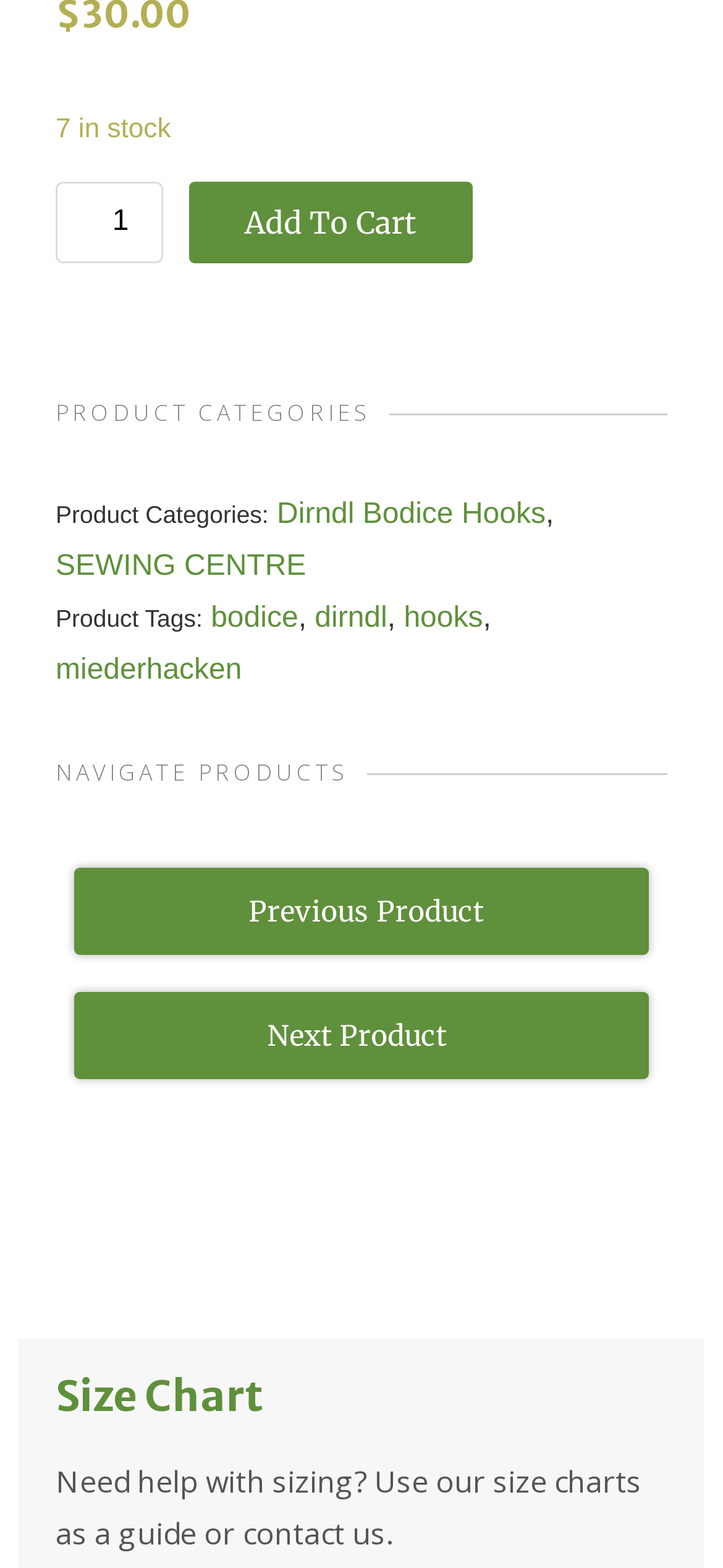Highlight the bounding box of the UI element that corresponds to this description: "Next Product".

[0.103, 0.633, 0.897, 0.689]